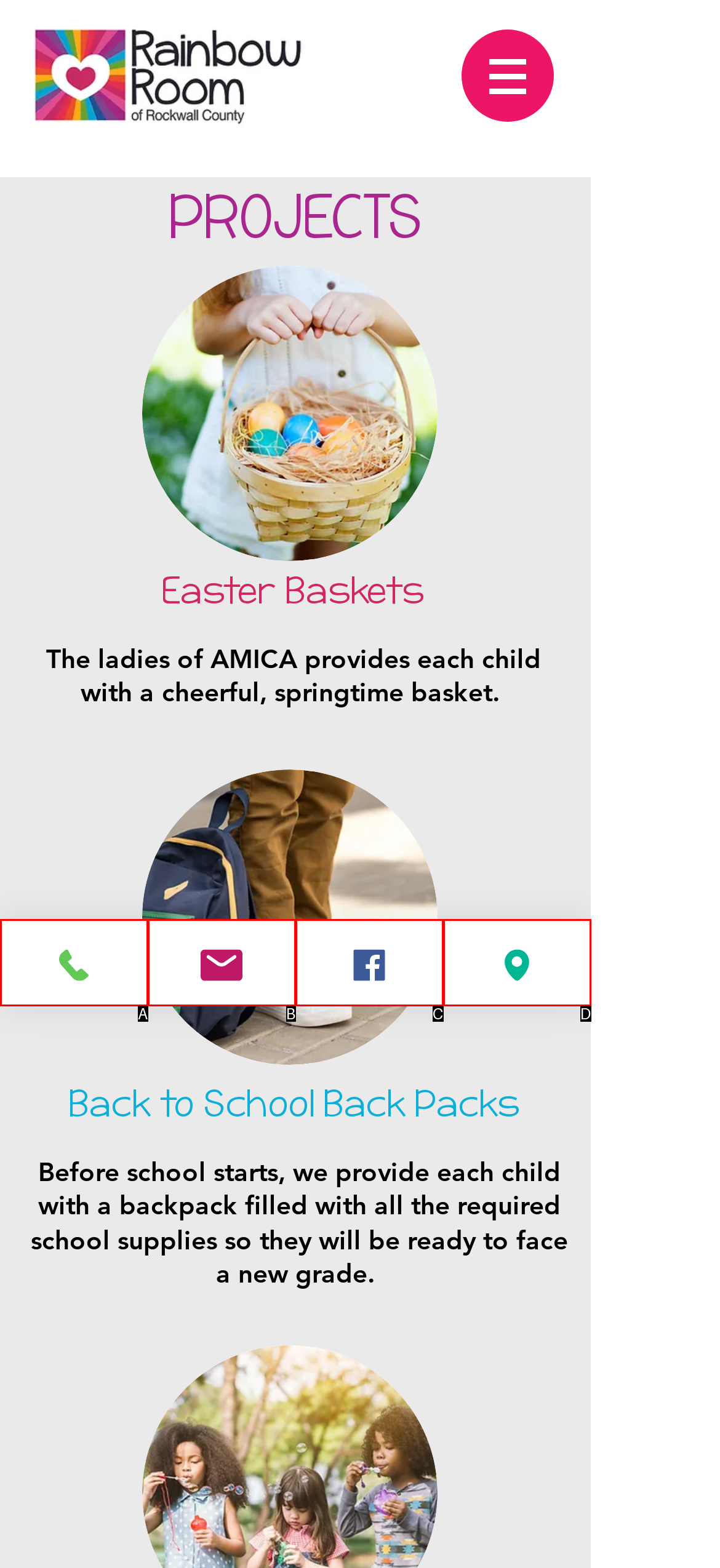Identify the HTML element that best fits the description: Facebook. Respond with the letter of the corresponding element.

C